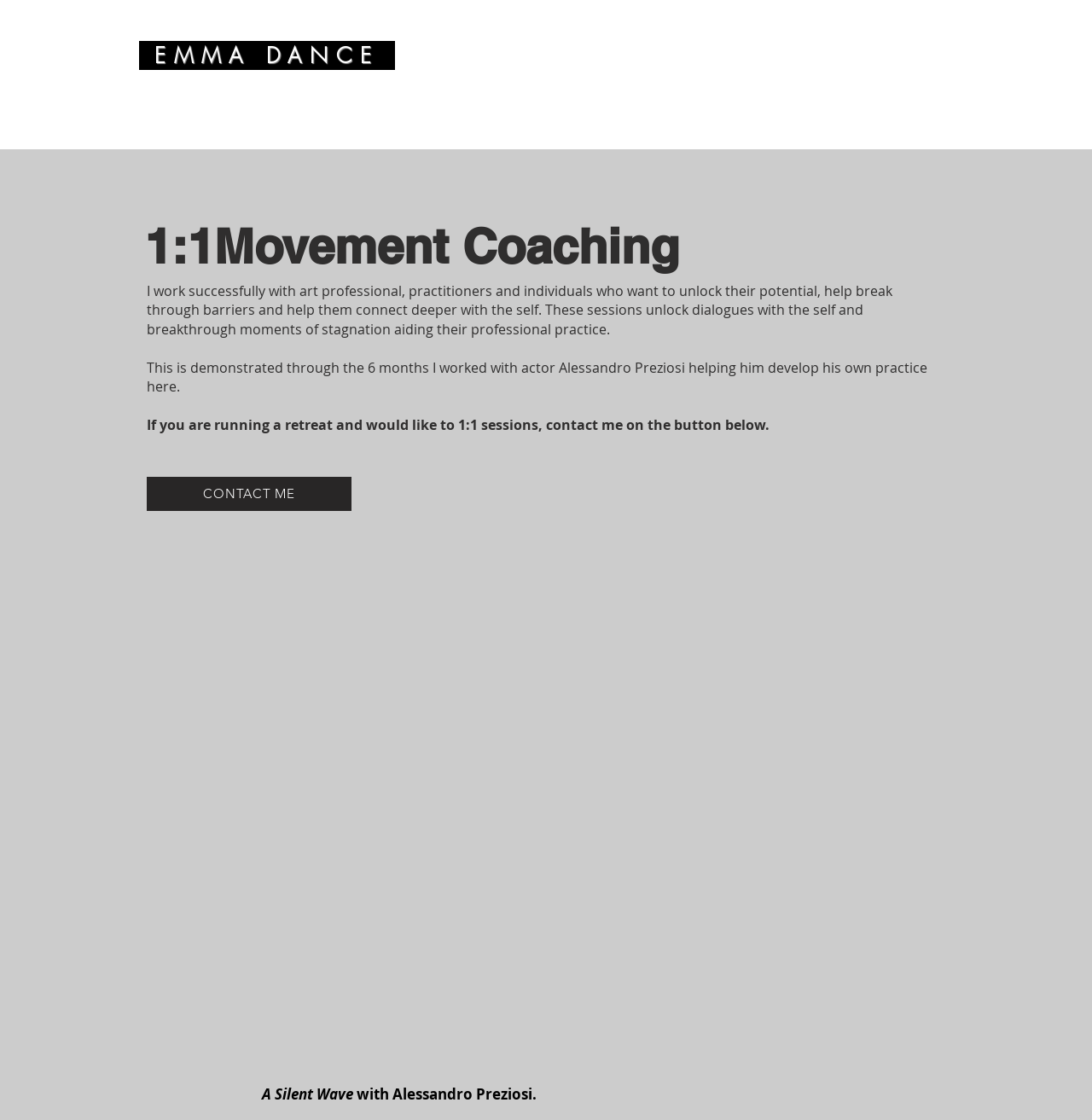Determine the bounding box coordinates for the HTML element mentioned in the following description: "CONTACT ME". The coordinates should be a list of four floats ranging from 0 to 1, represented as [left, top, right, bottom].

[0.134, 0.425, 0.322, 0.456]